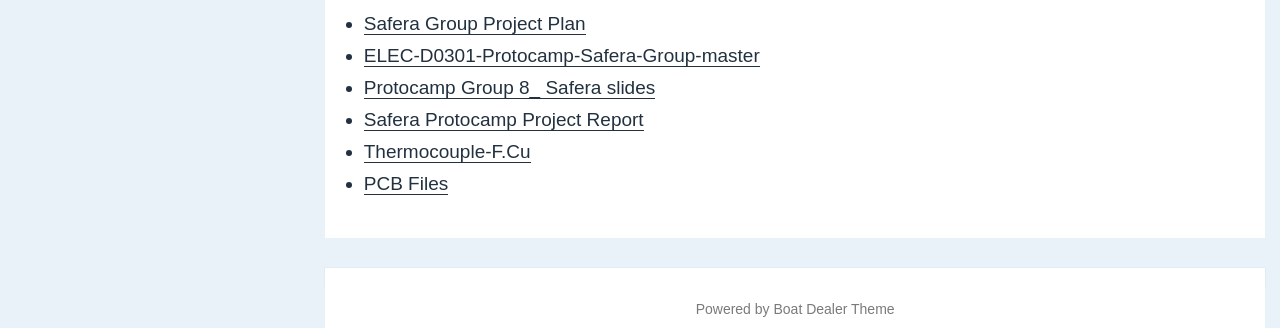Bounding box coordinates must be specified in the format (top-left x, top-left y, bottom-right x, bottom-right y). All values should be floating point numbers between 0 and 1. What are the bounding box coordinates of the UI element described as: Thermocouple-F.Cu

[0.284, 0.43, 0.415, 0.497]